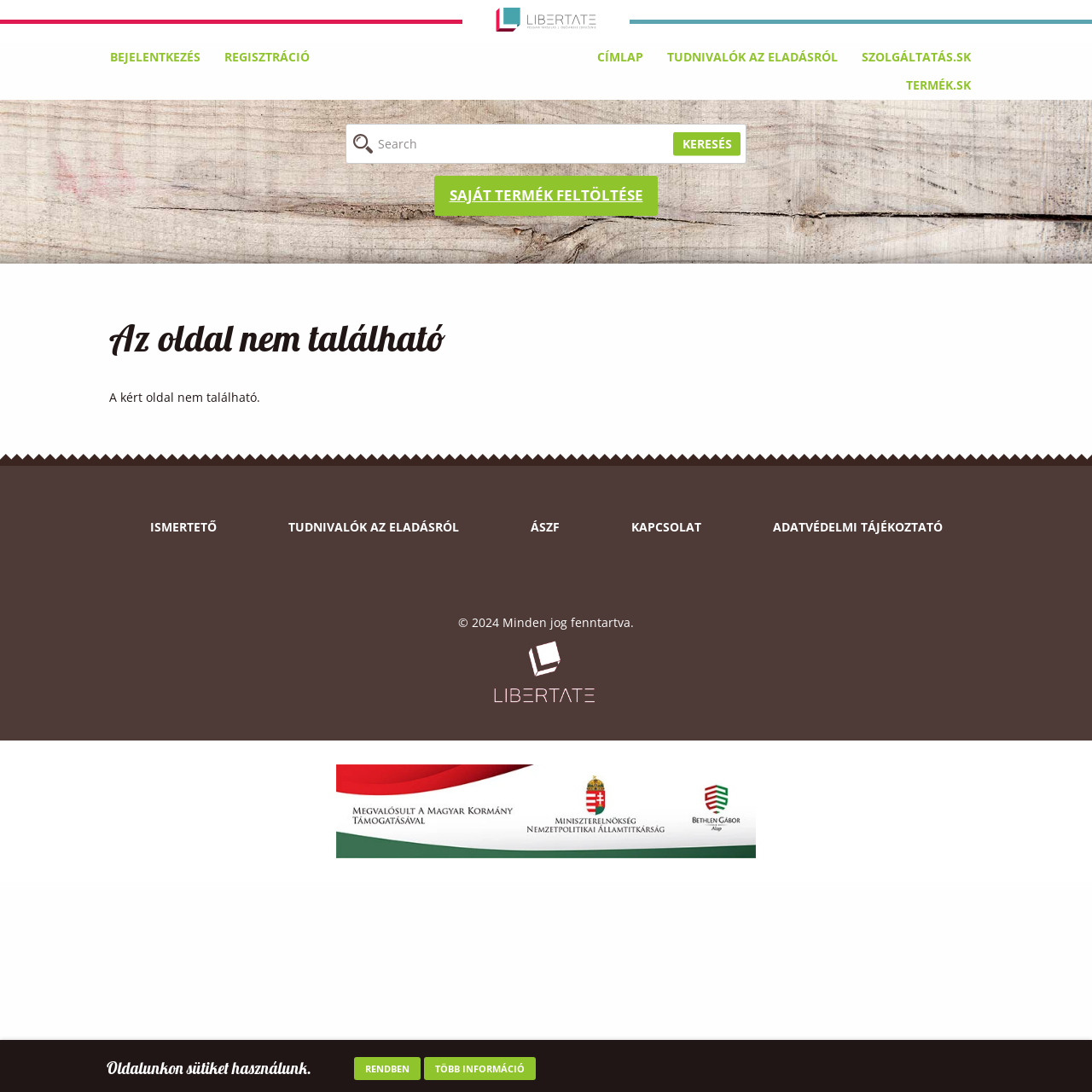What is the name of the first menu item in the main navigation?
Based on the image, give a one-word or short phrase answer.

CÍMLAP